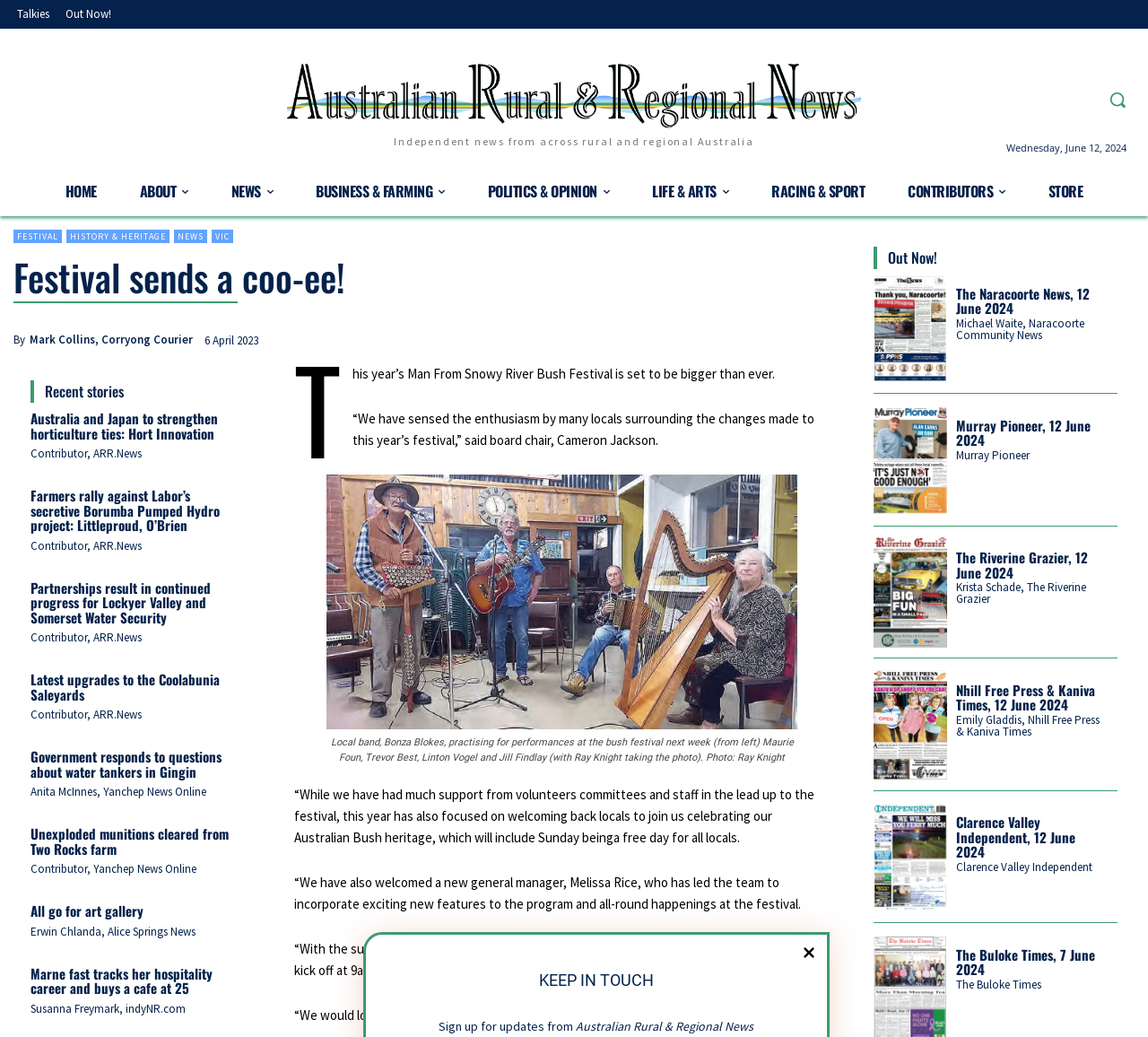Find the bounding box coordinates for the UI element whose description is: "Great Neck News". The coordinates should be four float numbers between 0 and 1, in the format [left, top, right, bottom].

None